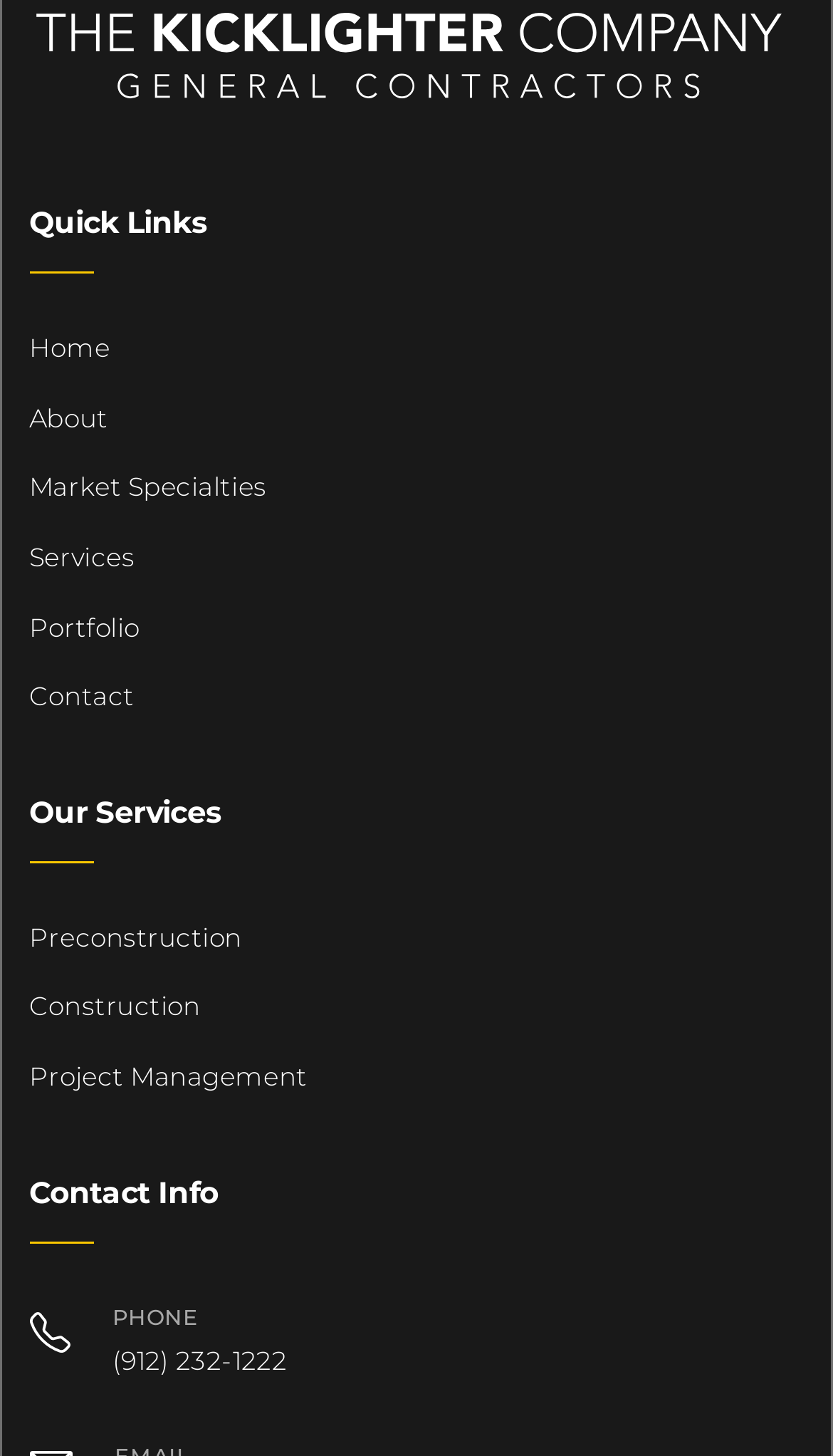Please predict the bounding box coordinates of the element's region where a click is necessary to complete the following instruction: "Learn about Preconstruction". The coordinates should be represented by four float numbers between 0 and 1, i.e., [left, top, right, bottom].

[0.035, 0.629, 0.965, 0.66]